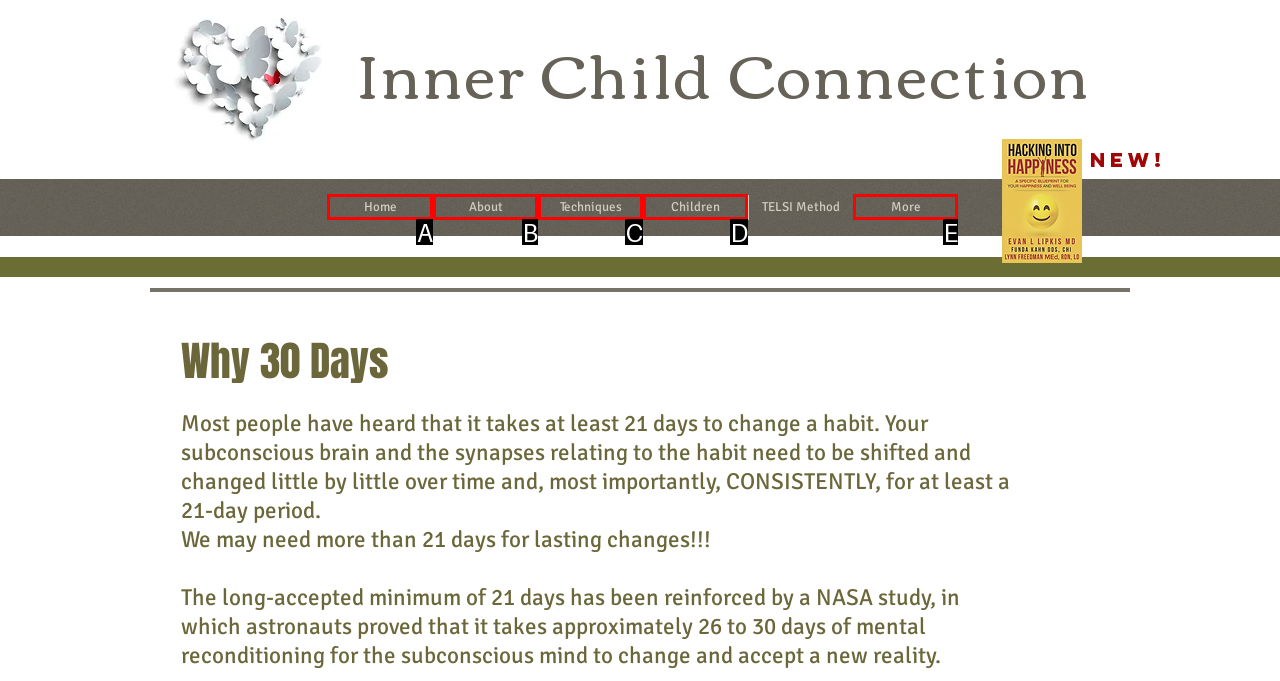Select the letter that corresponds to the description: title="Cirss". Provide your answer using the option's letter.

None